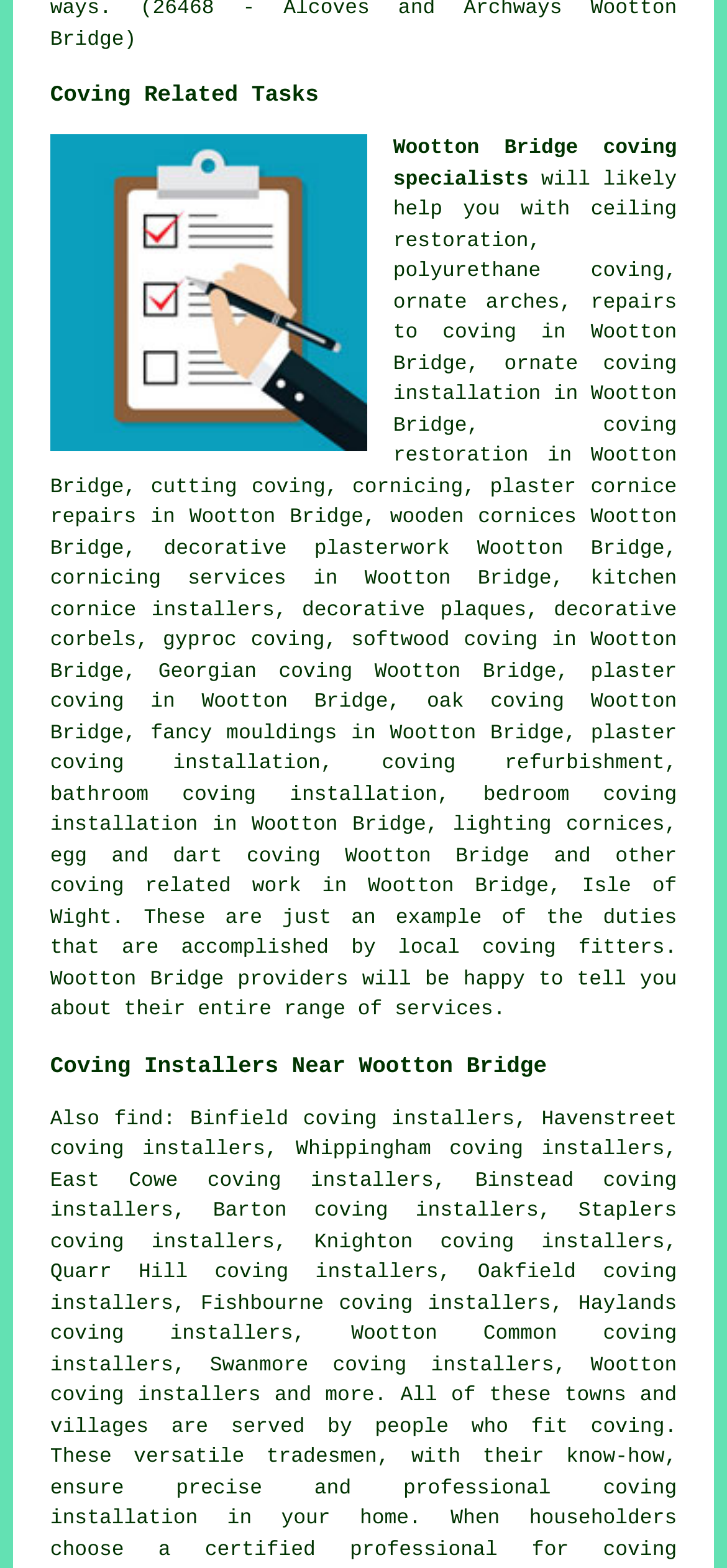What areas are served by coving installers near Wootton Bridge?
Your answer should be a single word or phrase derived from the screenshot.

Binfield, Havenstreet, Whippingham, etc.